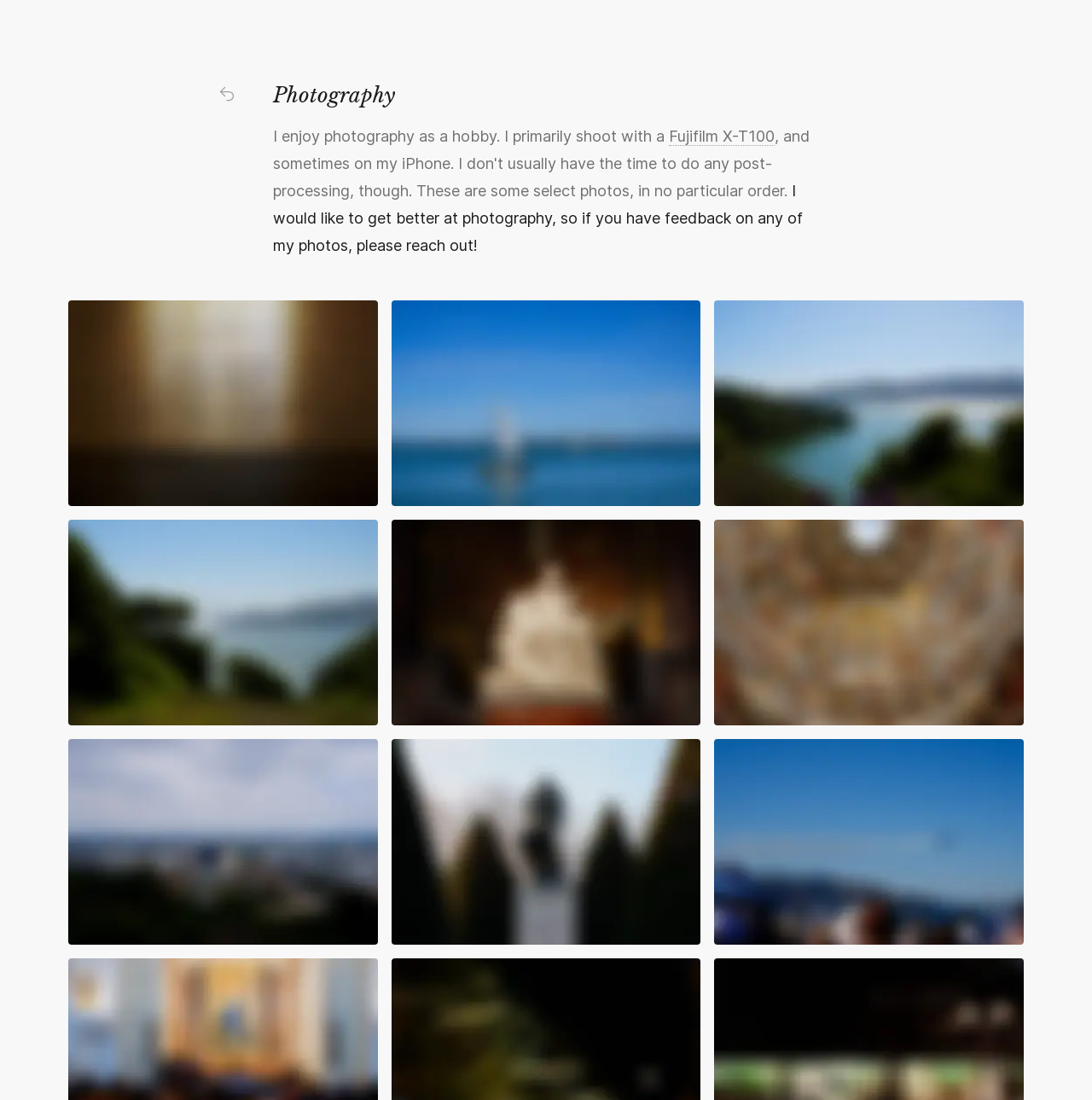Provide a brief response to the question using a single word or phrase: 
How many images are displayed on the webpage?

9